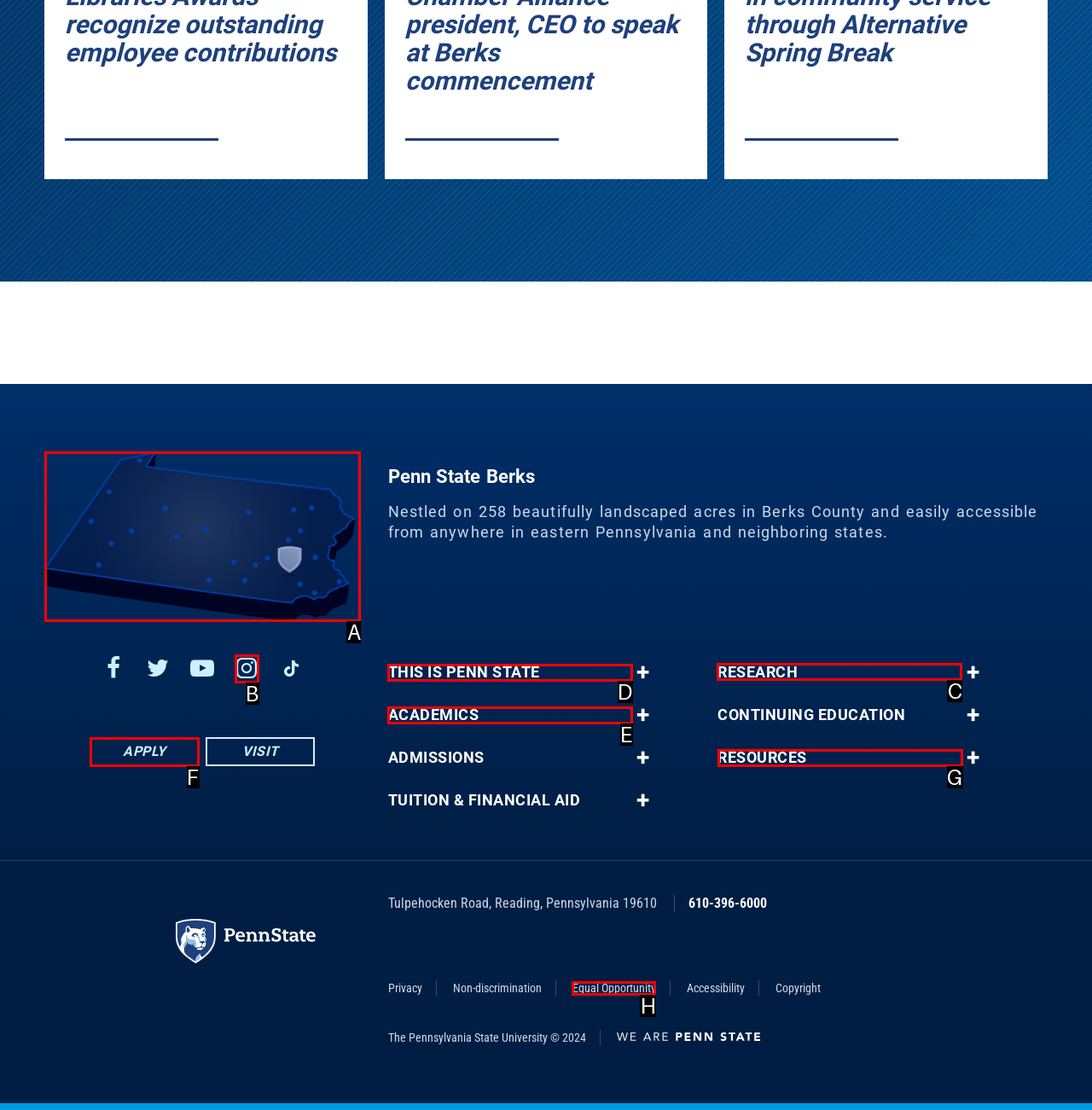Select the HTML element to finish the task: View Penn State University's research Reply with the letter of the correct option.

C